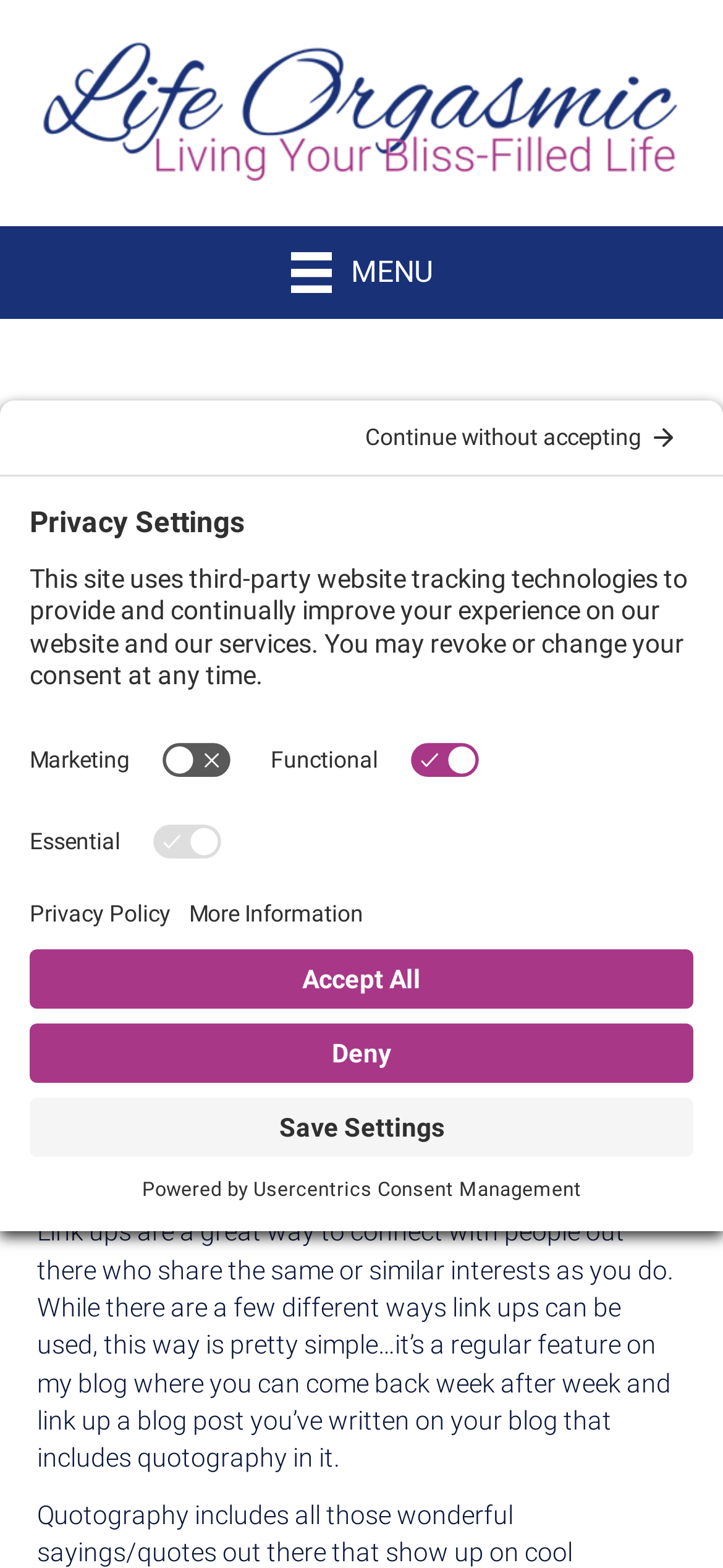What is the name of the consent management platform?
Answer with a single word or phrase by referring to the visual content.

Usercentrics Consent Management